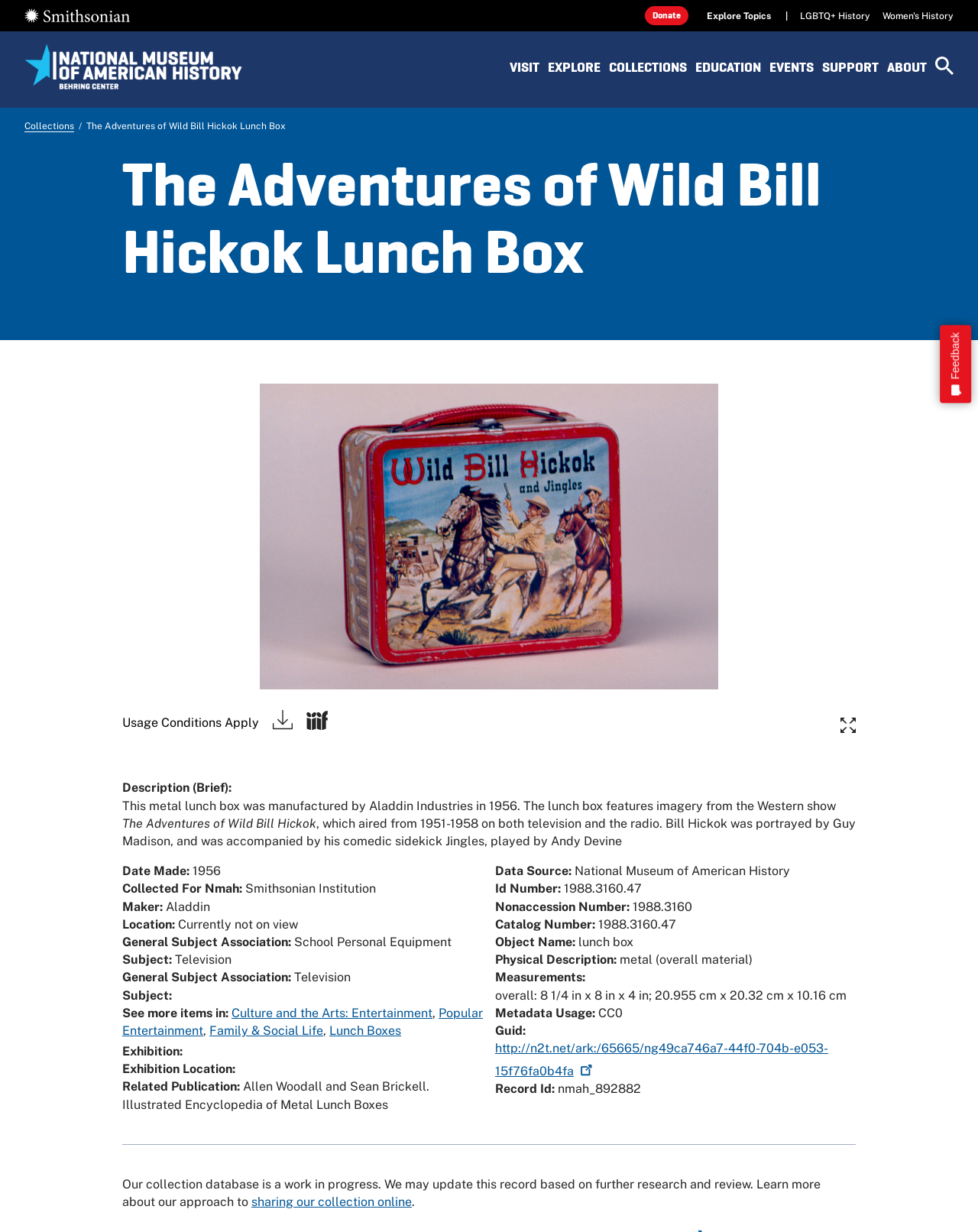Using details from the image, please answer the following question comprehensively:
What is the catalog number of the lunch box?

The answer can be found in the metadata section, which lists the catalog number as 1988.3160.47.